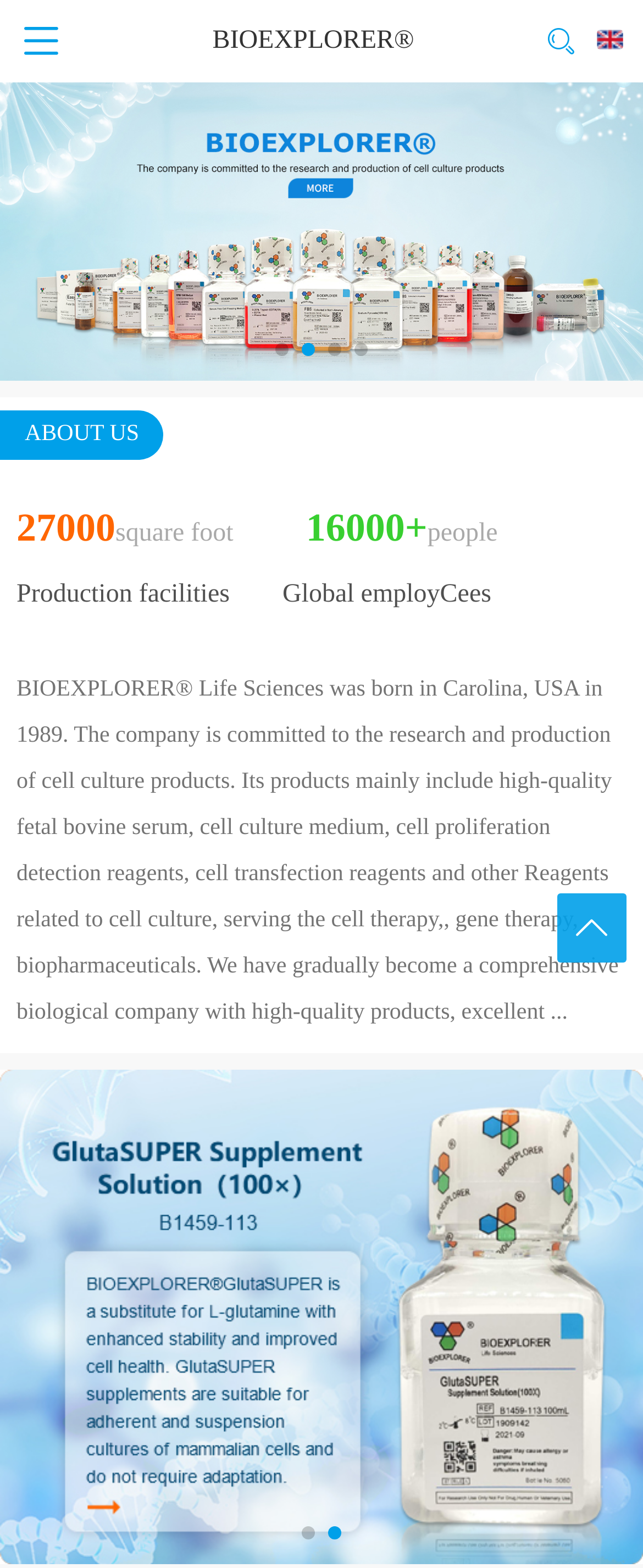What is the company's main product category?
Please use the image to deliver a detailed and complete answer.

The answer can be found in the StaticText element with the text 'The company is committed to the research and production of cell culture products.' which explicitly states the company's main product category.